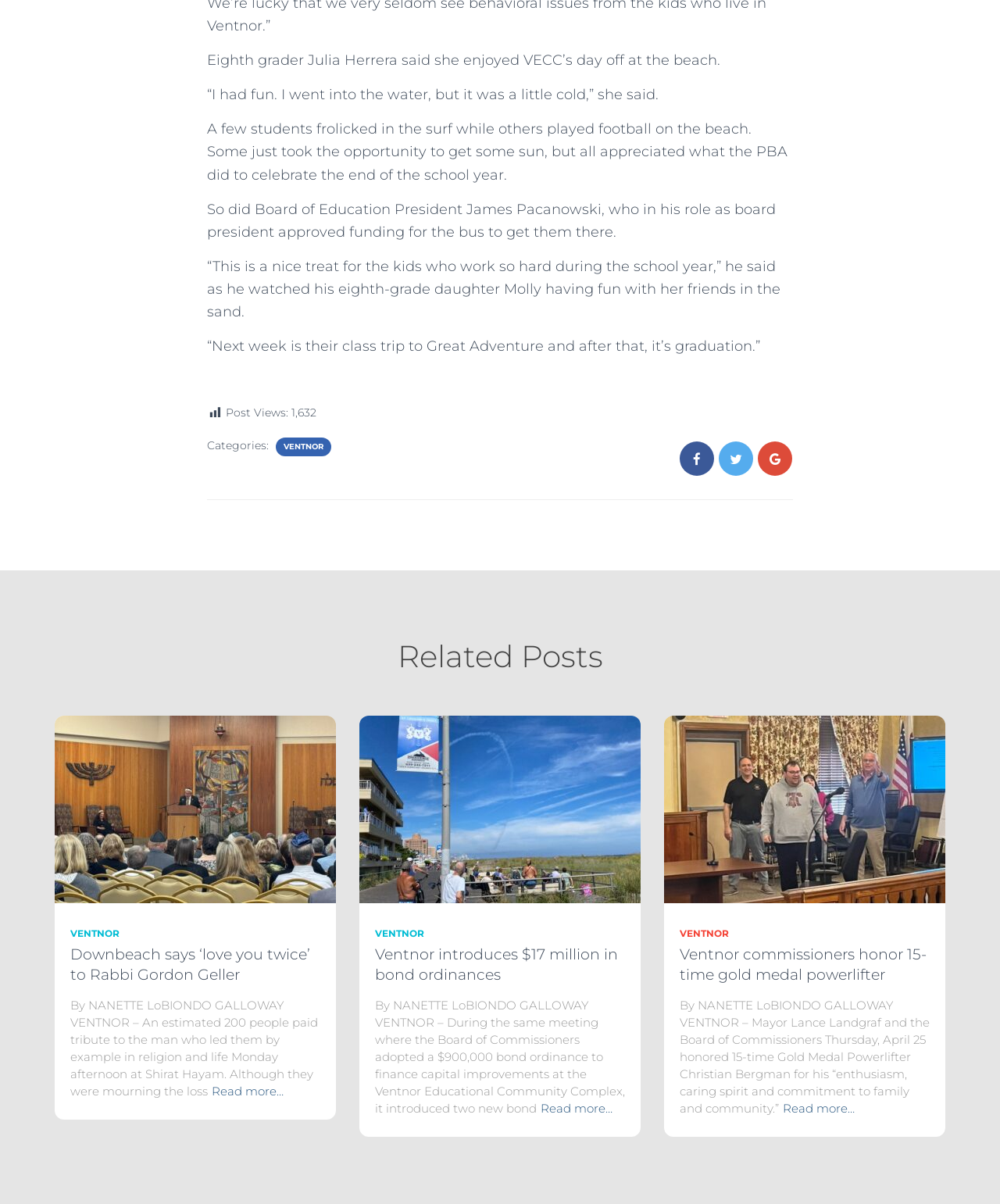Determine the bounding box coordinates of the clickable region to follow the instruction: "Read more about 'Downbeach says ‘love you twice’ to Rabbi Gordon Geller'".

[0.212, 0.9, 0.284, 0.914]